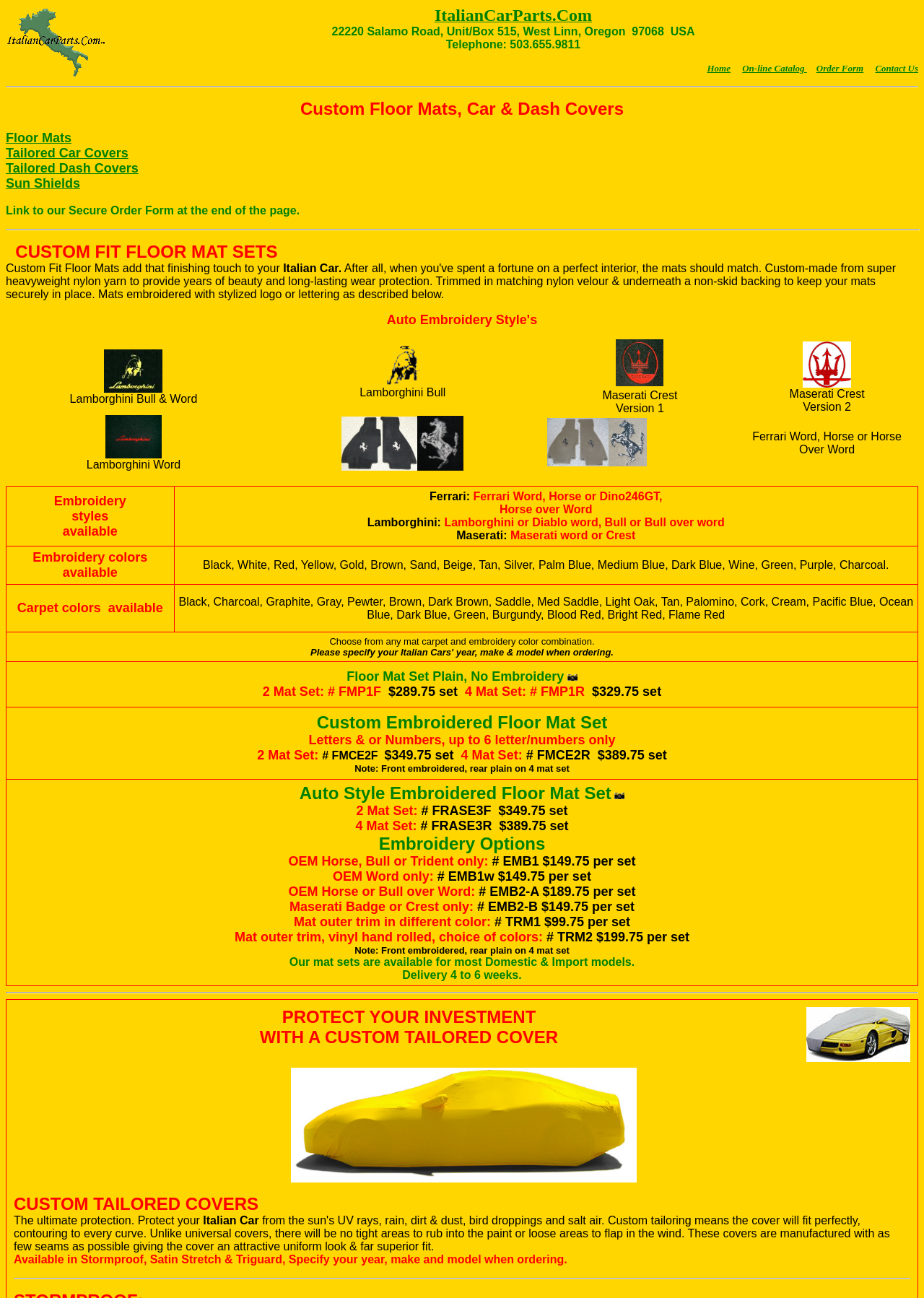Find the bounding box of the element with the following description: "Tailored Car Covers". The coordinates must be four float numbers between 0 and 1, formatted as [left, top, right, bottom].

[0.006, 0.112, 0.139, 0.123]